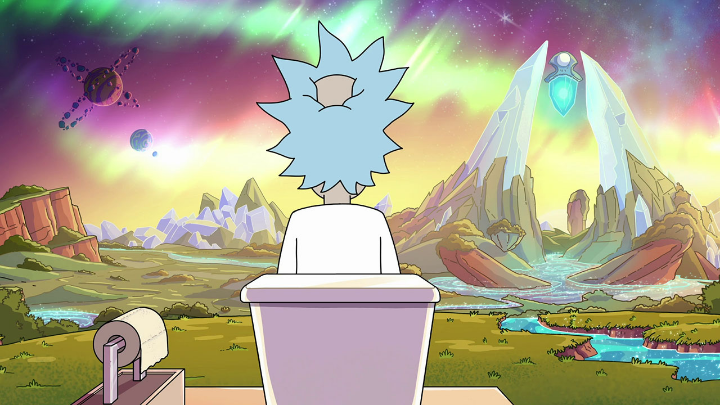Analyze the image and deliver a detailed answer to the question: What is surrounding the lush, green terrain?

According to the caption, the lush, green terrain is 'interspersed with a flowing river', which implies that the river is surrounding the terrain.